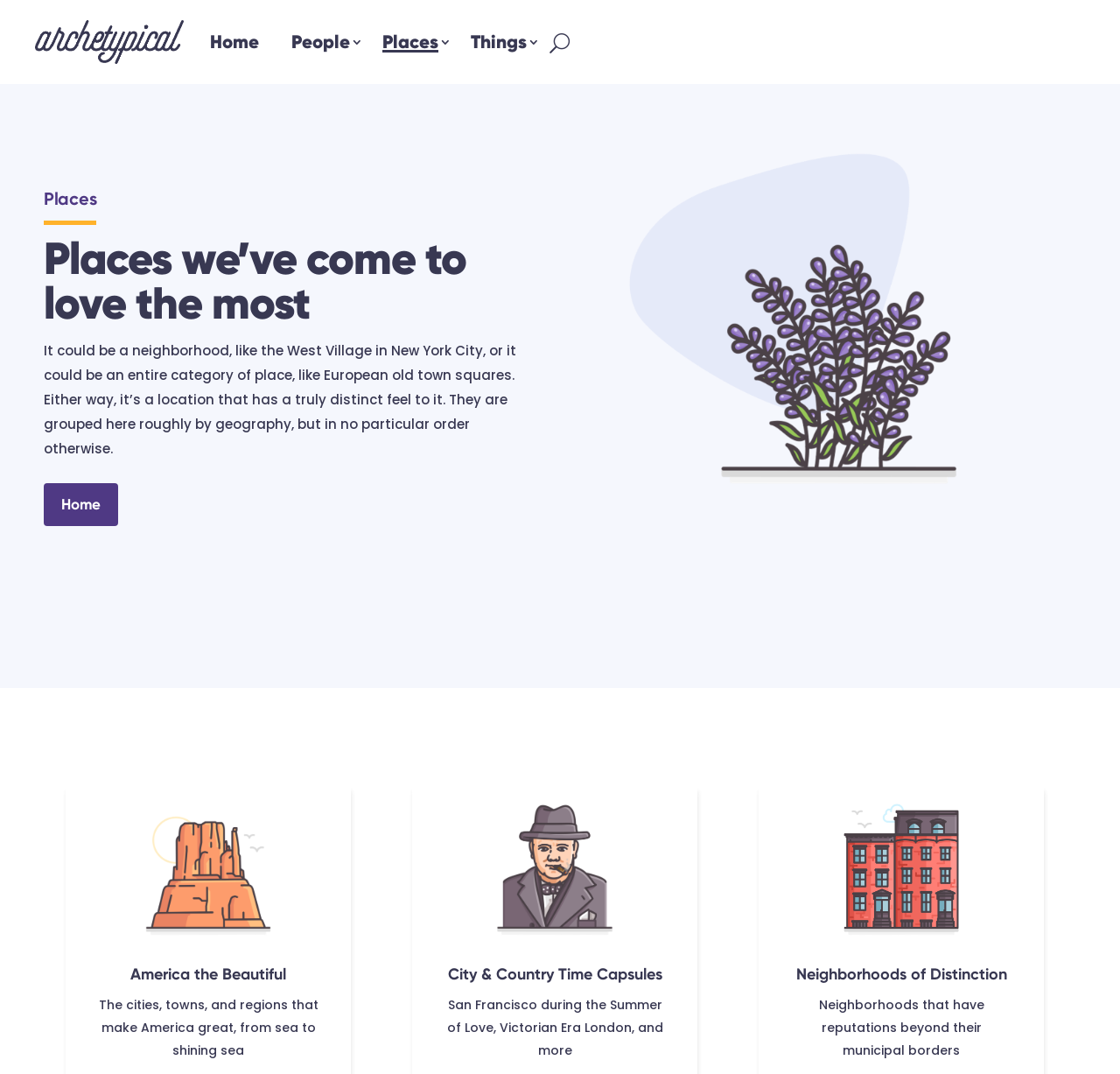What is the theme of the image with the lavender bush icon?
Analyze the screenshot and provide a detailed answer to the question.

The image with the lavender bush icon is located near the heading 'Places' and the text 'Places we’ve come to love the most', which suggests that the image is related to the theme of places.